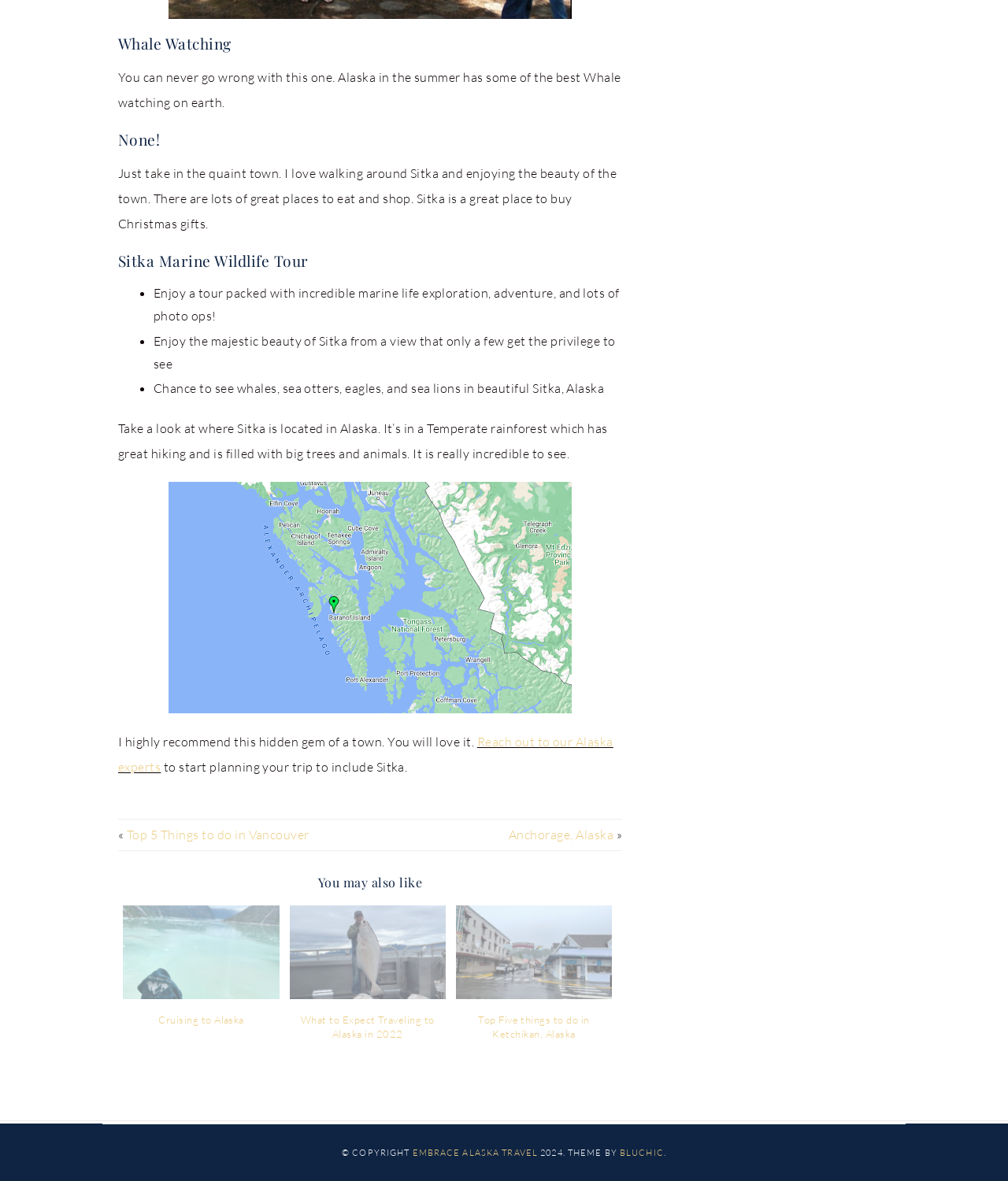Identify the bounding box coordinates necessary to click and complete the given instruction: "Click on 'Reach out to our Alaska experts'".

[0.117, 0.622, 0.608, 0.656]